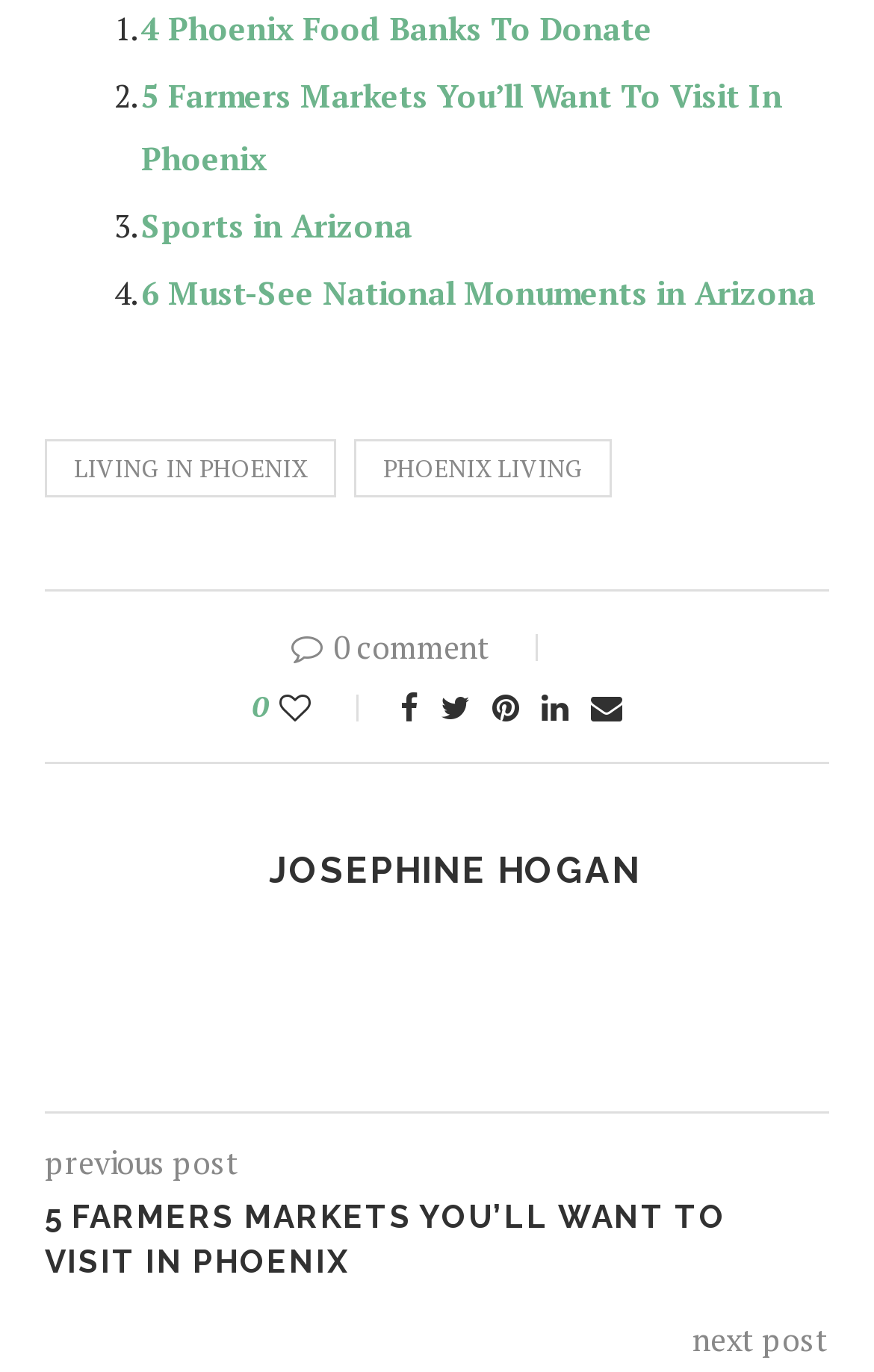How many links are in the main content area?
Answer the question with as much detail as possible.

I counted the links in the main content area, excluding the links in the header and footer sections. There are 7 links: '4 Phoenix Food Banks To Donate', '5 Farmers Markets You’ll Want To Visit In Phoenix', 'Sports in Arizona', '6 Must-See National Monuments in Arizona', 'LIVING IN PHOENIX', 'PHOENIX LIVING', and 'JOSEPHINE HOGAN'.